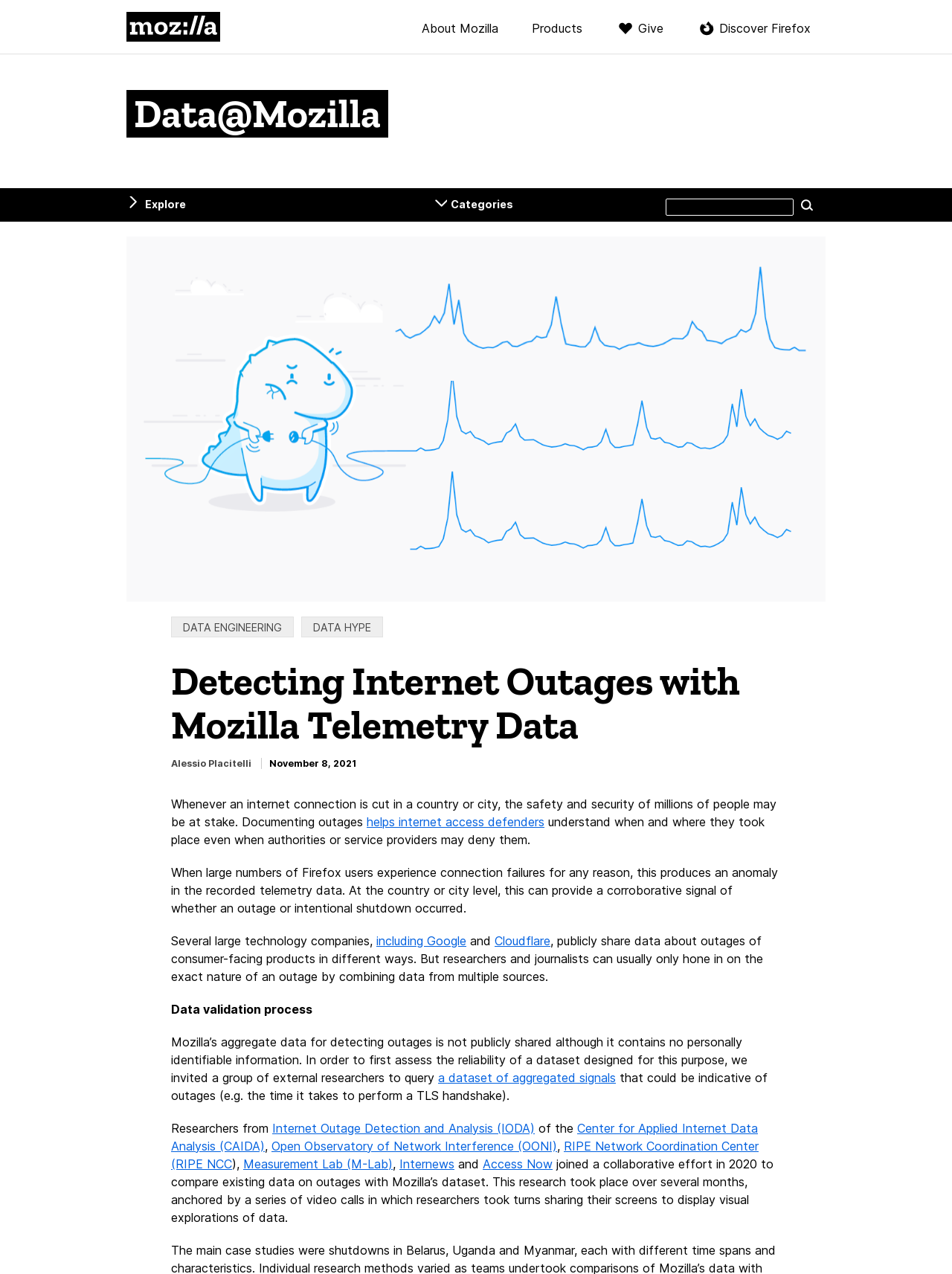Pinpoint the bounding box coordinates of the area that should be clicked to complete the following instruction: "Explore Data@Mozilla". The coordinates must be given as four float numbers between 0 and 1, i.e., [left, top, right, bottom].

[0.133, 0.155, 0.195, 0.165]